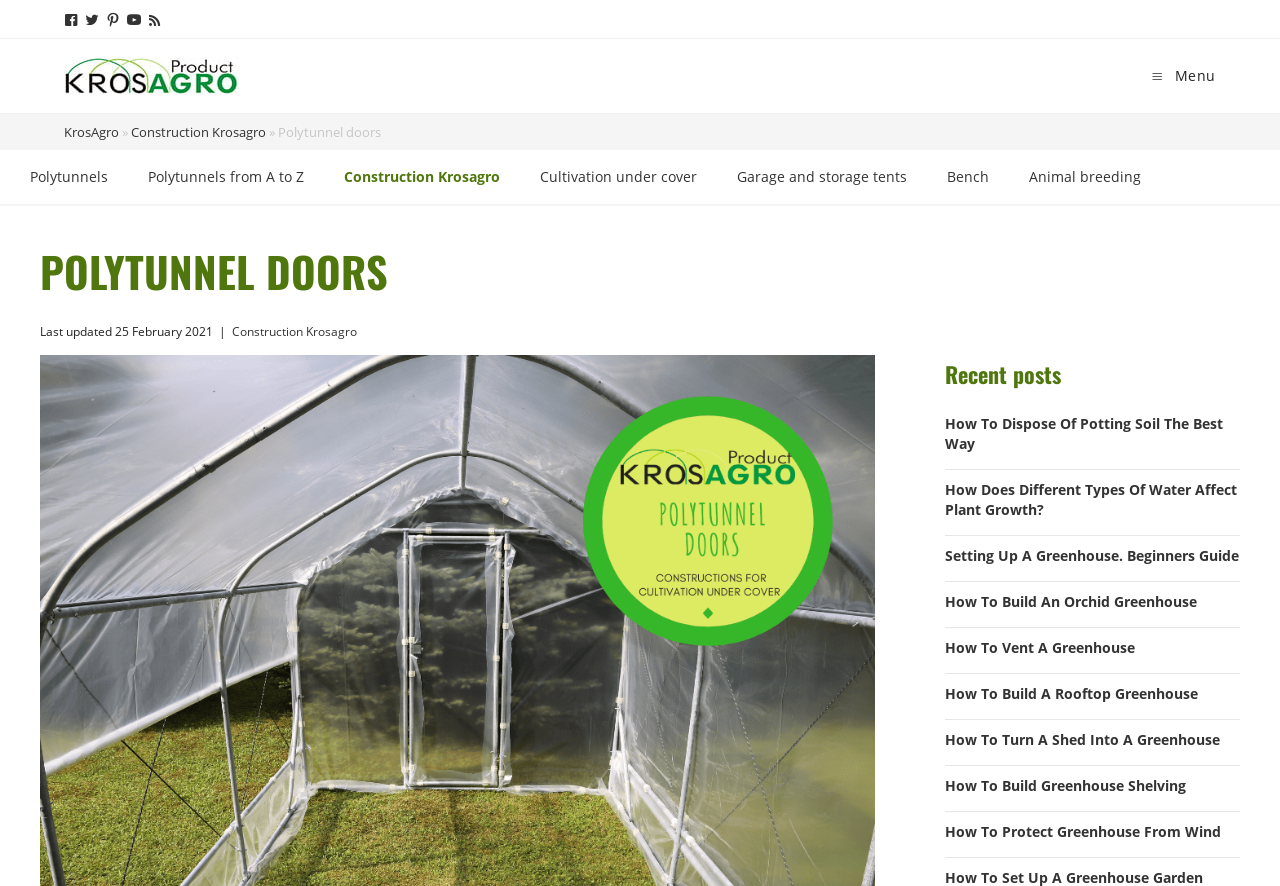What is the category of the link 'Bench'?
Refer to the image and give a detailed answer to the question.

The link 'Bench' is categorized under 'Cultivation under cover' as it is displayed alongside other links related to cultivation under cover, such as 'Polytunnels' and 'Garage and storage tents'.